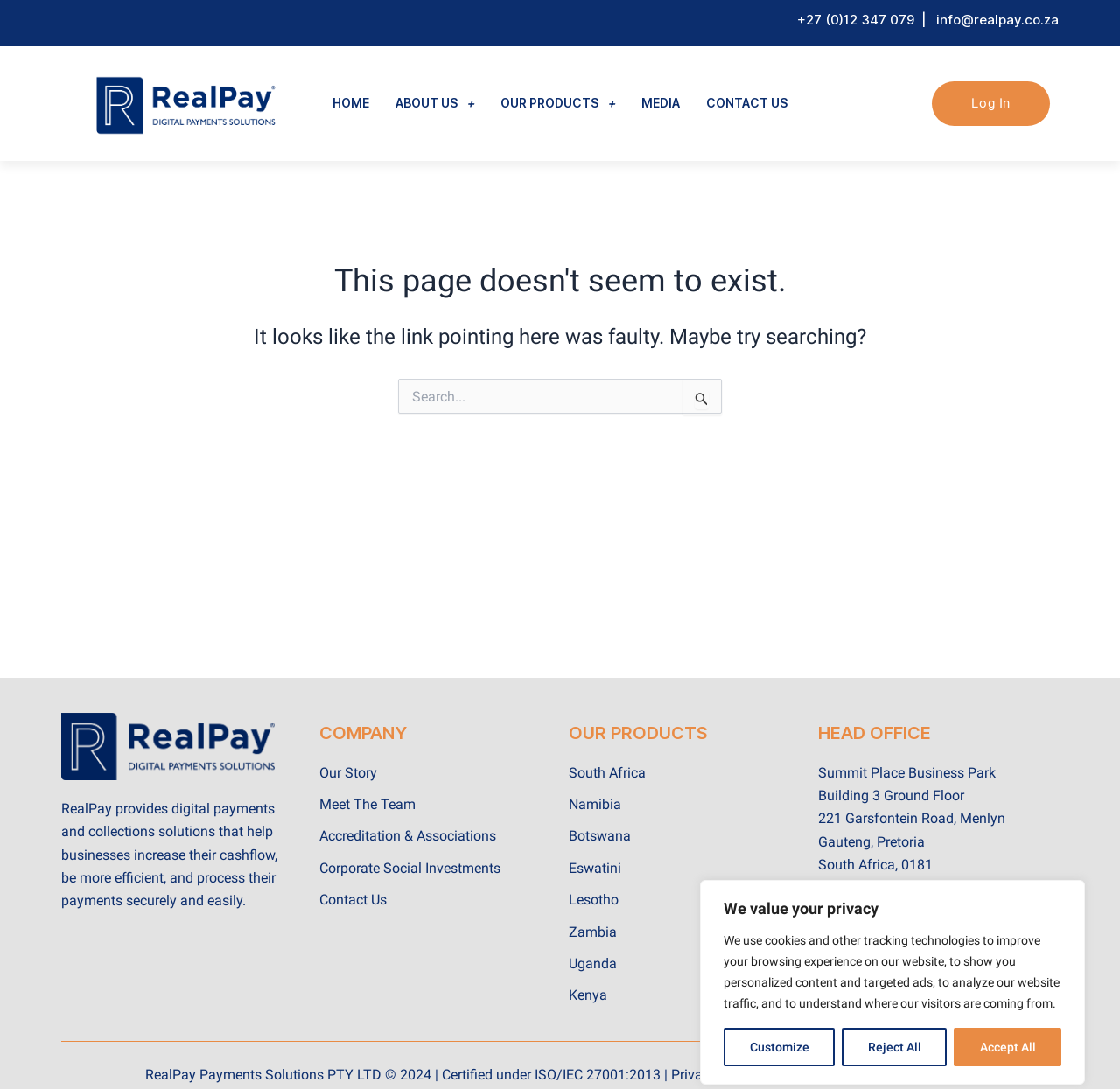Answer with a single word or phrase: 
What is the company name?

RealPay